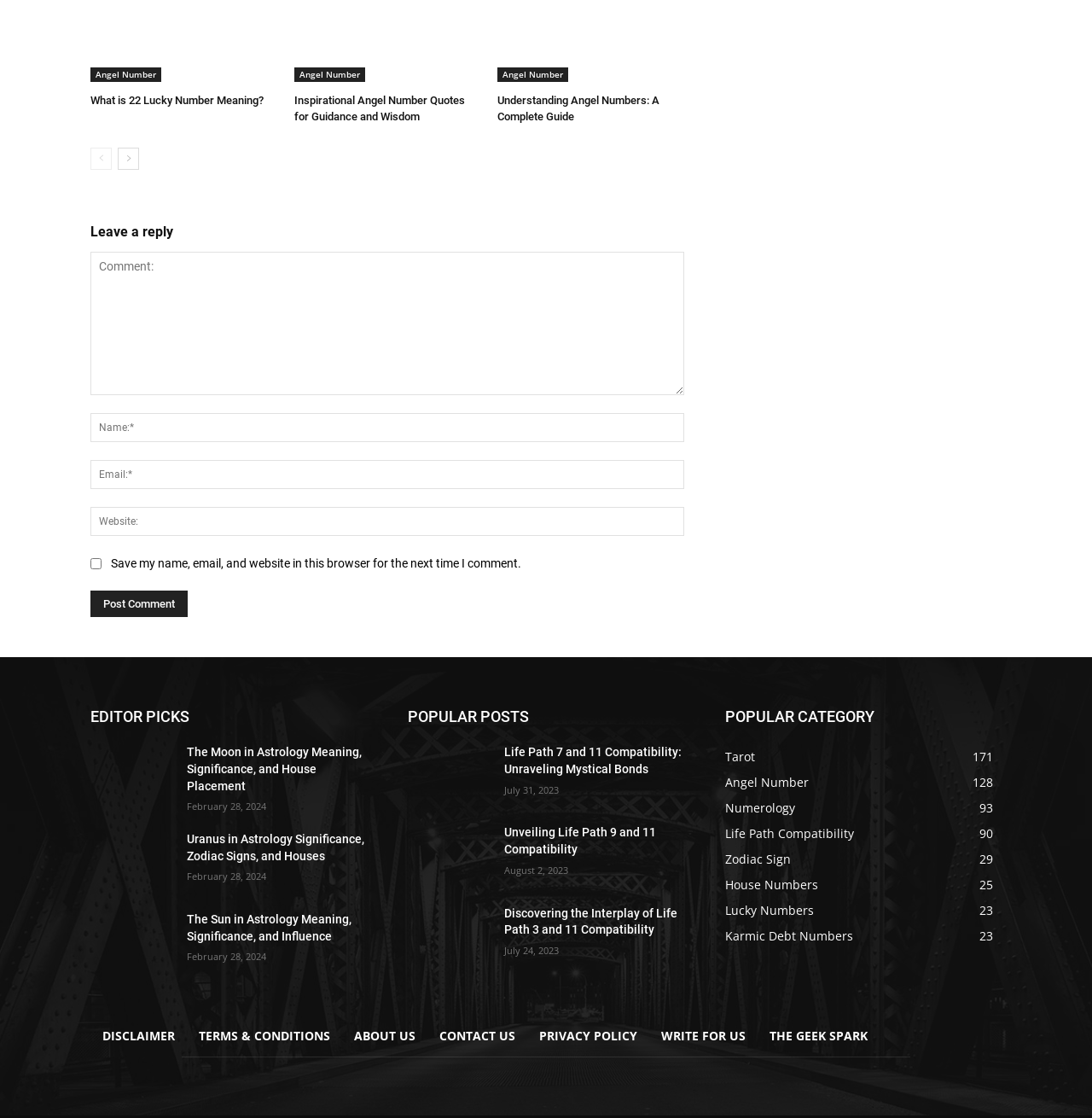Indicate the bounding box coordinates of the element that needs to be clicked to satisfy the following instruction: "Click on the 'WRITE FOR US' link". The coordinates should be four float numbers between 0 and 1, i.e., [left, top, right, bottom].

[0.595, 0.908, 0.694, 0.944]